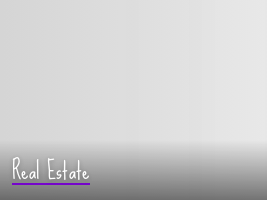Look at the image and give a detailed response to the following question: What color is the underline accentuating the text 'Real Estate'?

According to the caption, the text 'Real Estate' is accentuated by a purple underline, which adds a touch of sophistication and elegance to the design.